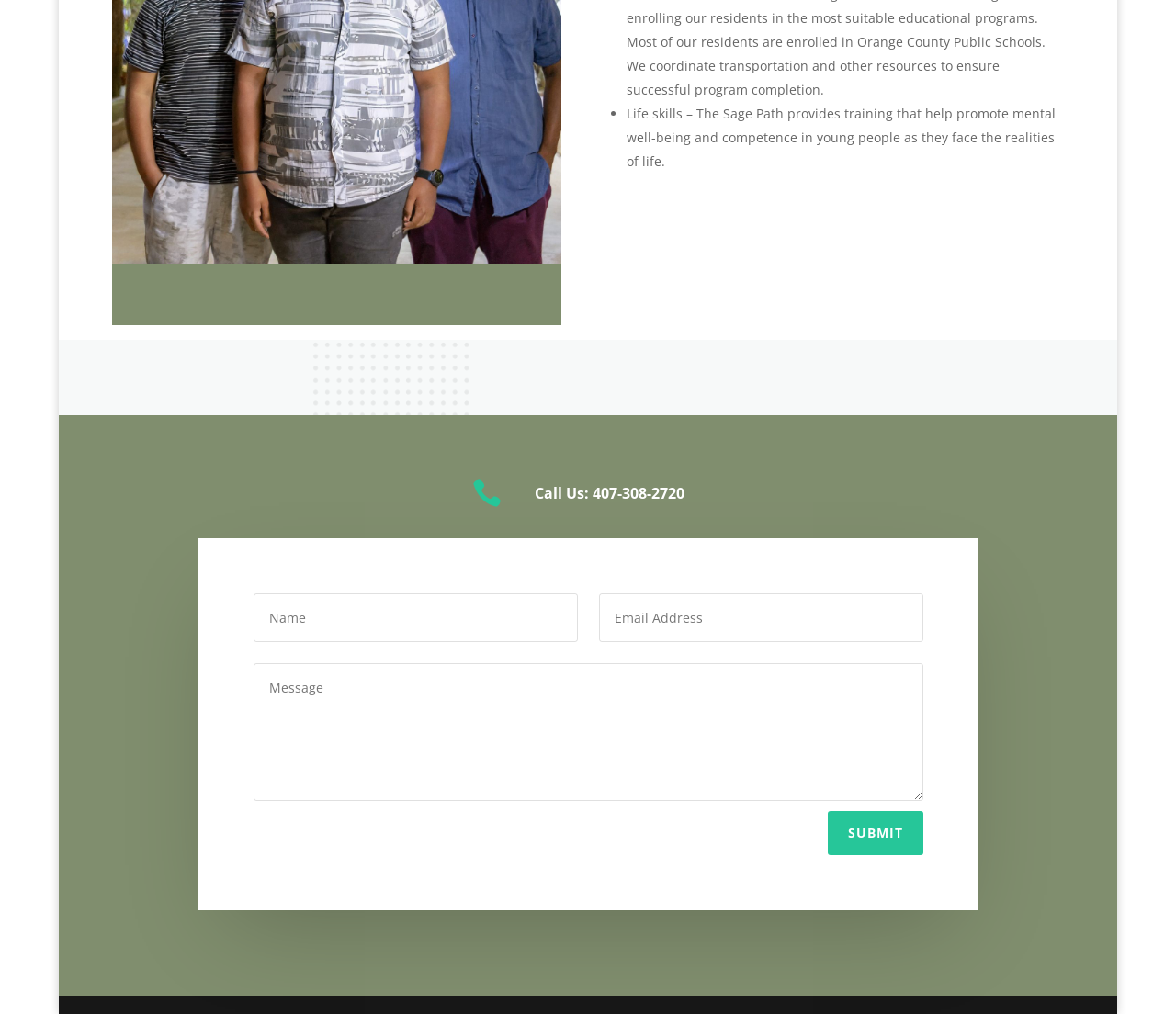Identify the bounding box coordinates for the UI element described as: "name="et_pb_contact_email_0" placeholder="Email Address"". The coordinates should be provided as four floats between 0 and 1: [left, top, right, bottom].

[0.509, 0.585, 0.785, 0.633]